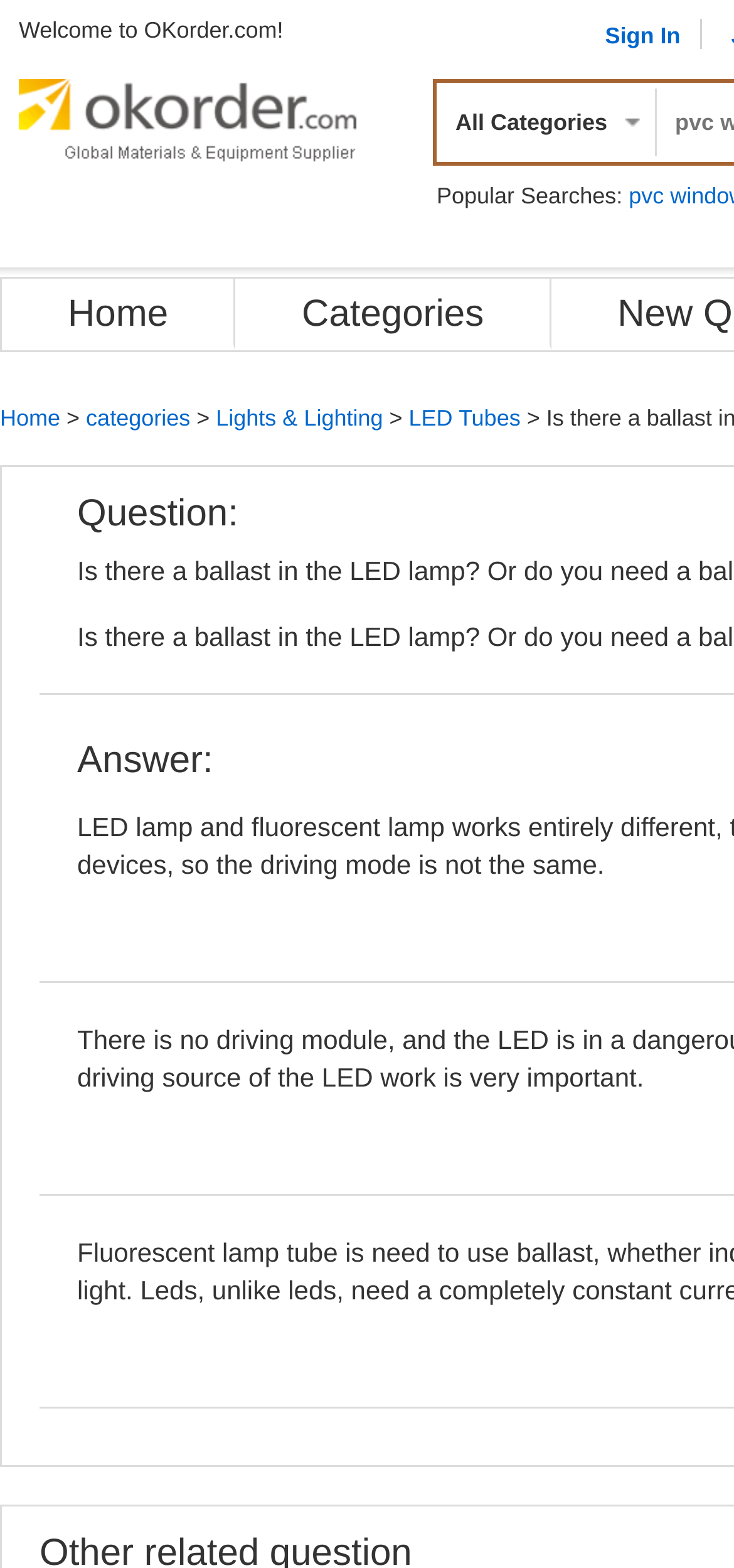Given the description Lights & Lighting, predict the bounding box coordinates of the UI element. Ensure the coordinates are in the format (top-left x, top-left y, bottom-right x, bottom-right y) and all values are between 0 and 1.

[0.294, 0.258, 0.522, 0.275]